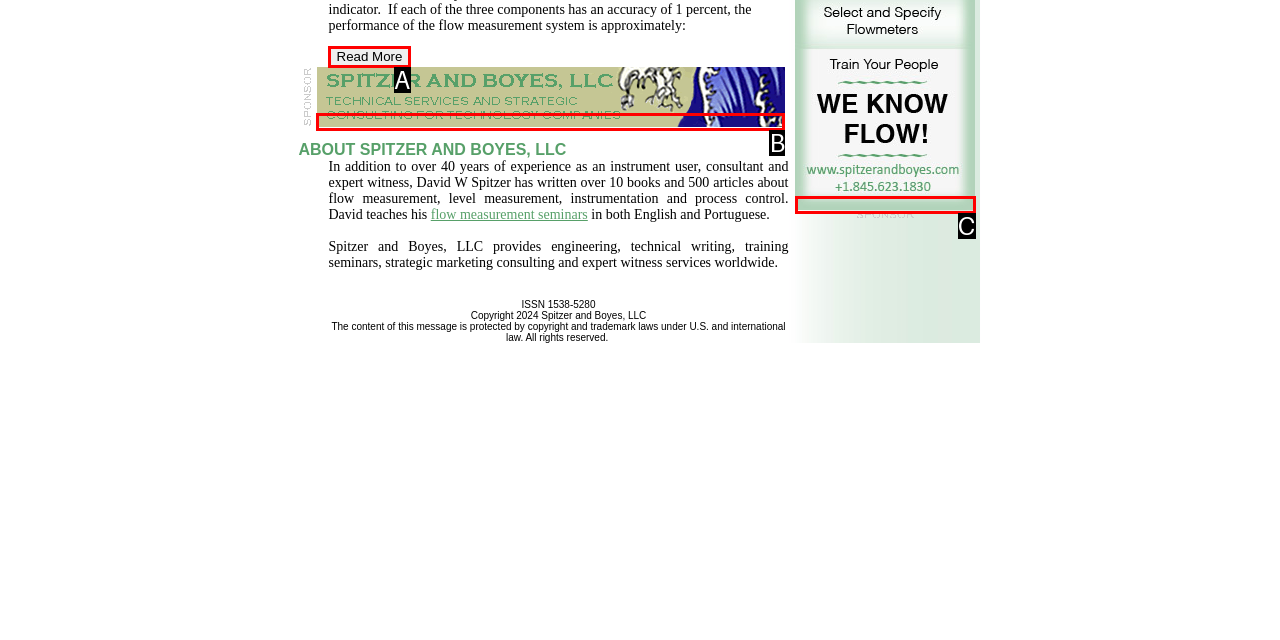Looking at the description: Read More, identify which option is the best match and respond directly with the letter of that option.

A